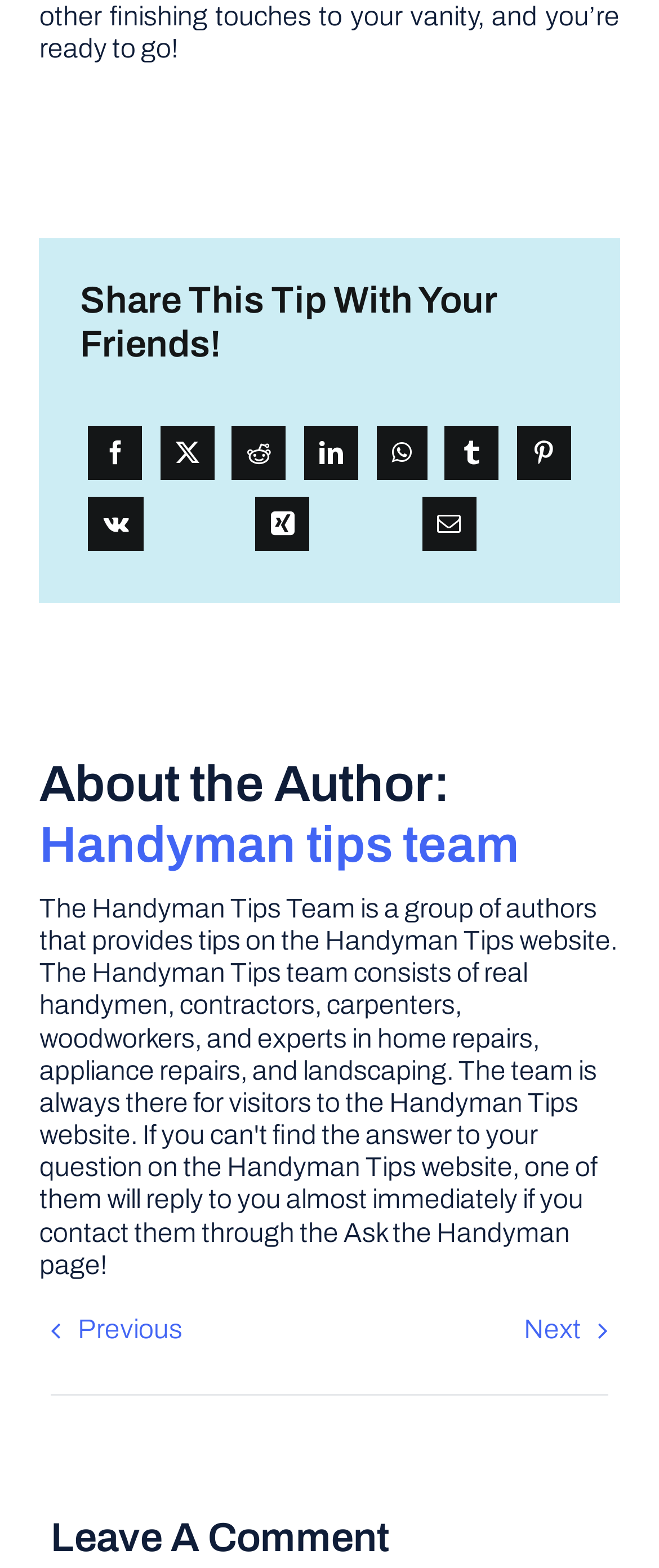Can you find the bounding box coordinates of the area I should click to execute the following instruction: "Share this tip on LinkedIn"?

[0.449, 0.266, 0.556, 0.311]